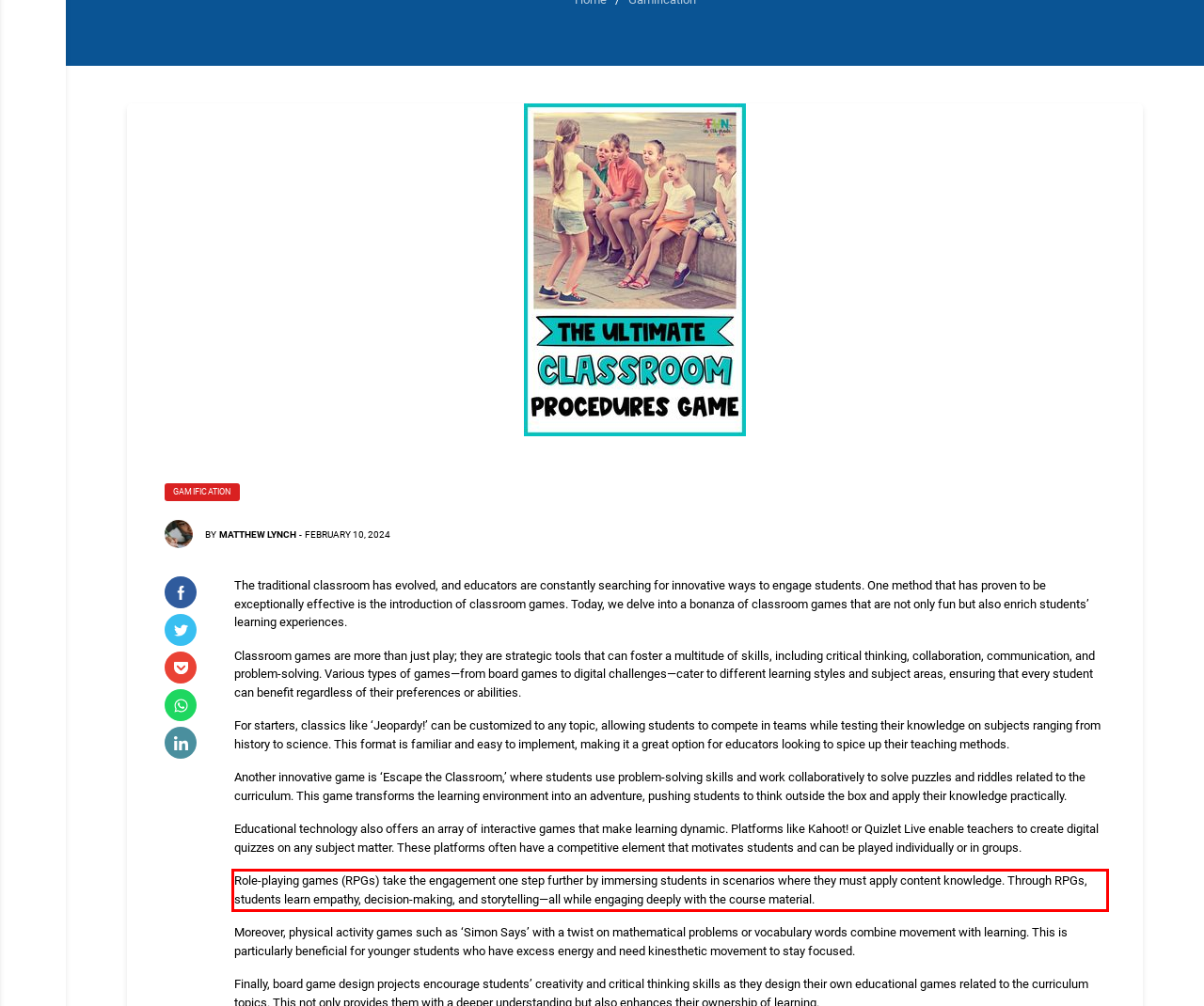Identify and extract the text within the red rectangle in the screenshot of the webpage.

Role-playing games (RPGs) take the engagement one step further by immersing students in scenarios where they must apply content knowledge. Through RPGs, students learn empathy, decision-making, and storytelling—all while engaging deeply with the course material.